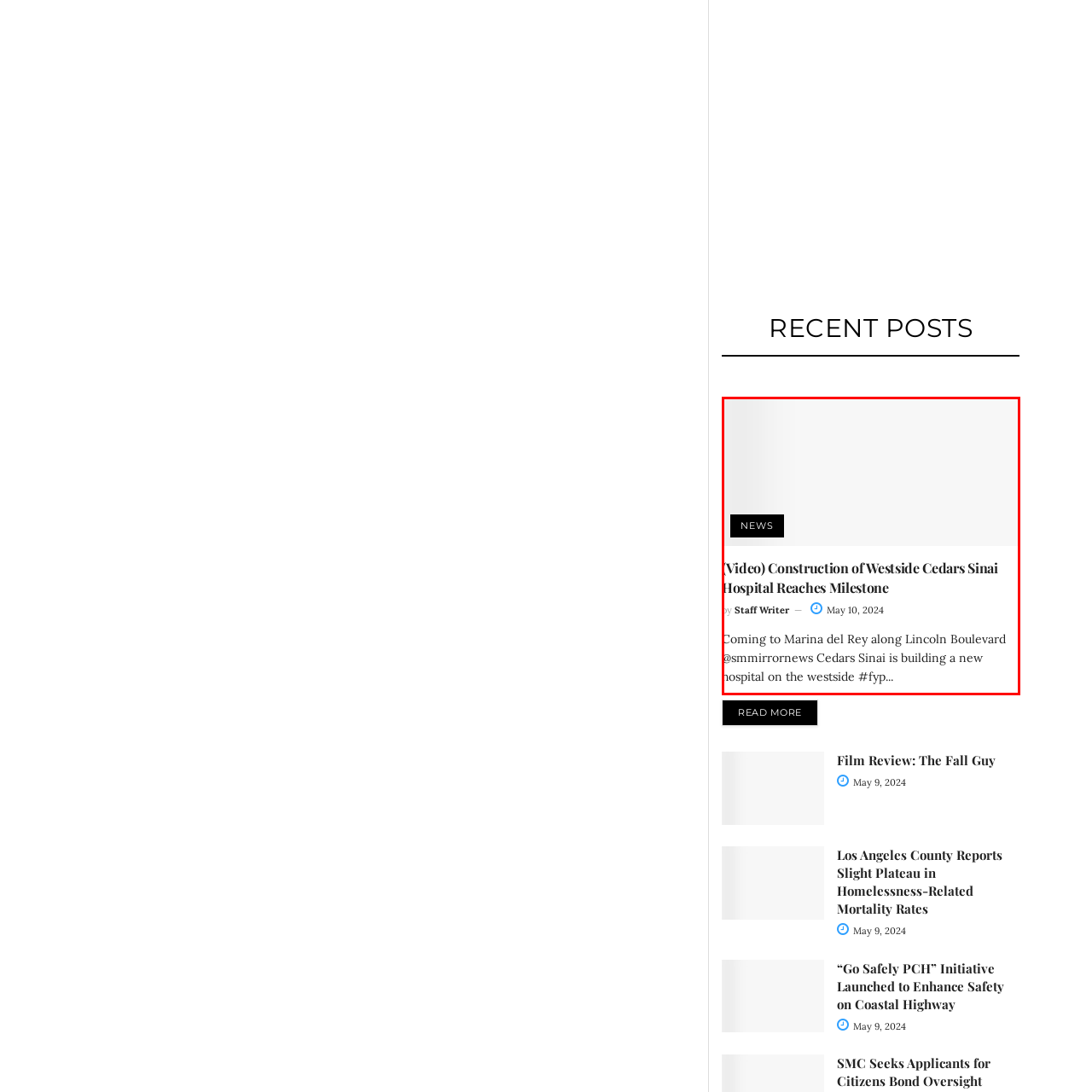Generate a detailed caption for the image within the red outlined area.

The image features a news article titled "(Video) Construction of Westside Cedars Sinai Hospital Reaches Milestone." The article highlights an important development regarding the construction of a new hospital located along Lincoln Boulevard in Marina del Rey. Authored by a Staff Writer, it indicates a milestone in the ongoing construction efforts of Cedars Sinai on the westside of Los Angeles. The article was published on May 10, 2024, and also includes a brief social media reference (@smmirrornews) and a hashtag (#fyp), suggesting a focus on community engagement and updates relevant to the local area. The visual context emphasizes the significance of this construction project in enhancing healthcare facilities in the region.